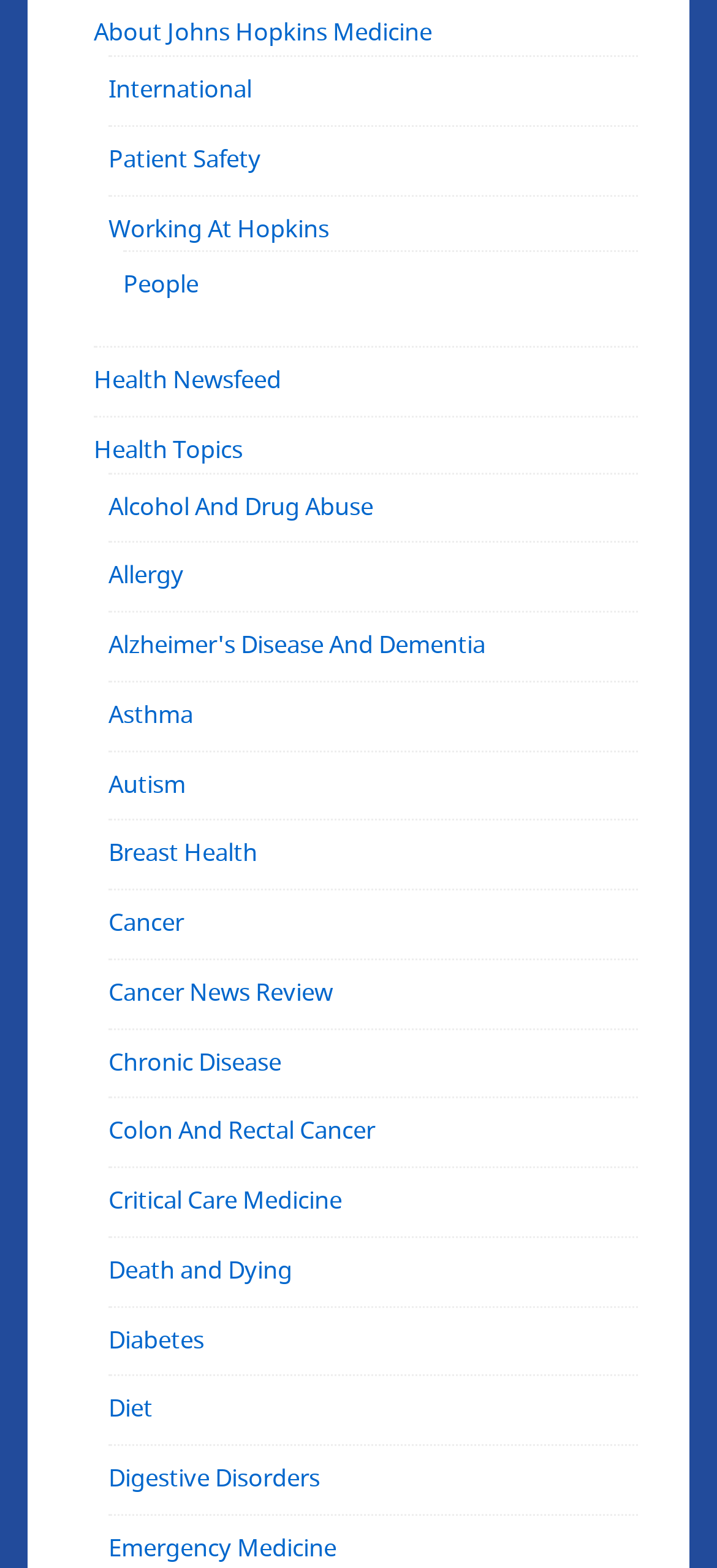Please find the bounding box coordinates for the clickable element needed to perform this instruction: "Explore Cancer News Review".

[0.151, 0.622, 0.464, 0.644]